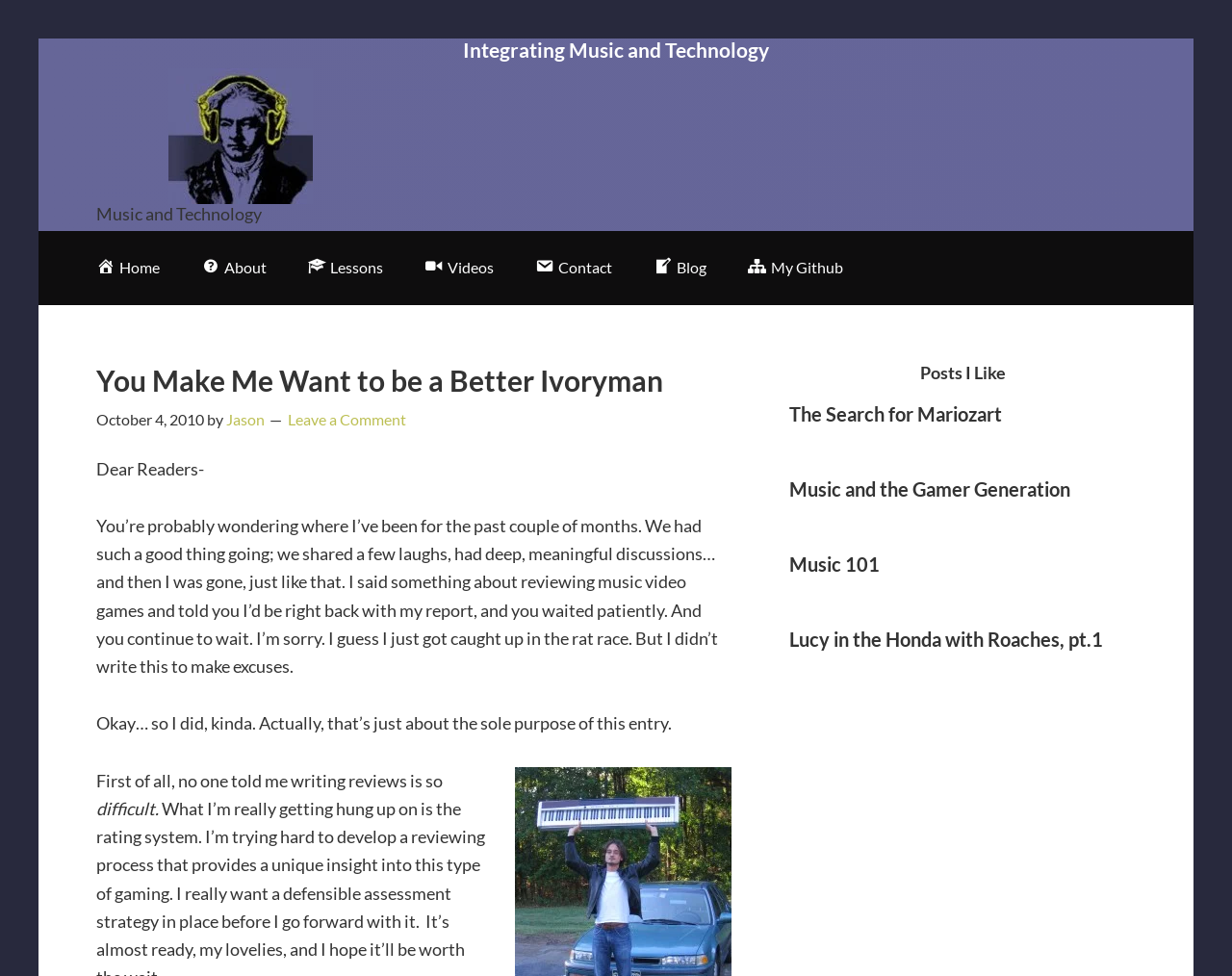Produce an extensive caption that describes everything on the webpage.

The webpage is about IvoryMan.Com, a website that integrates music and technology. At the top, there is a heading "Integrating Music and Technology" and a link to the website's homepage, "IVORYMAN.COM". Below this, there is a navigation menu with links to various sections of the website, including "Home", "About", "Lessons", "Videos", "Contact", "Blog", and "My Github".

The main content of the webpage is a blog post titled "You Make Me Want to be a Better Ivoryman". The post is dated October 4, 2010, and is written by Jason. The post starts with an apology for the author's absence and explains that he got caught up in other things. The author then discusses the challenges of writing reviews, specifically music video game reviews.

To the right of the main content, there is a sidebar with a heading "Posts I Like". This section features four articles with links to other blog posts, including "The Search for Mariozart", "Music and the Gamer Generation", "Music 101", and "Lucy in the Honda with Roaches, pt.1". Each article has a heading and a link to the full post.

Overall, the webpage has a simple and organized layout, with a clear hierarchy of headings and links. The main content is a personal blog post, and the sidebar provides additional resources and related articles.